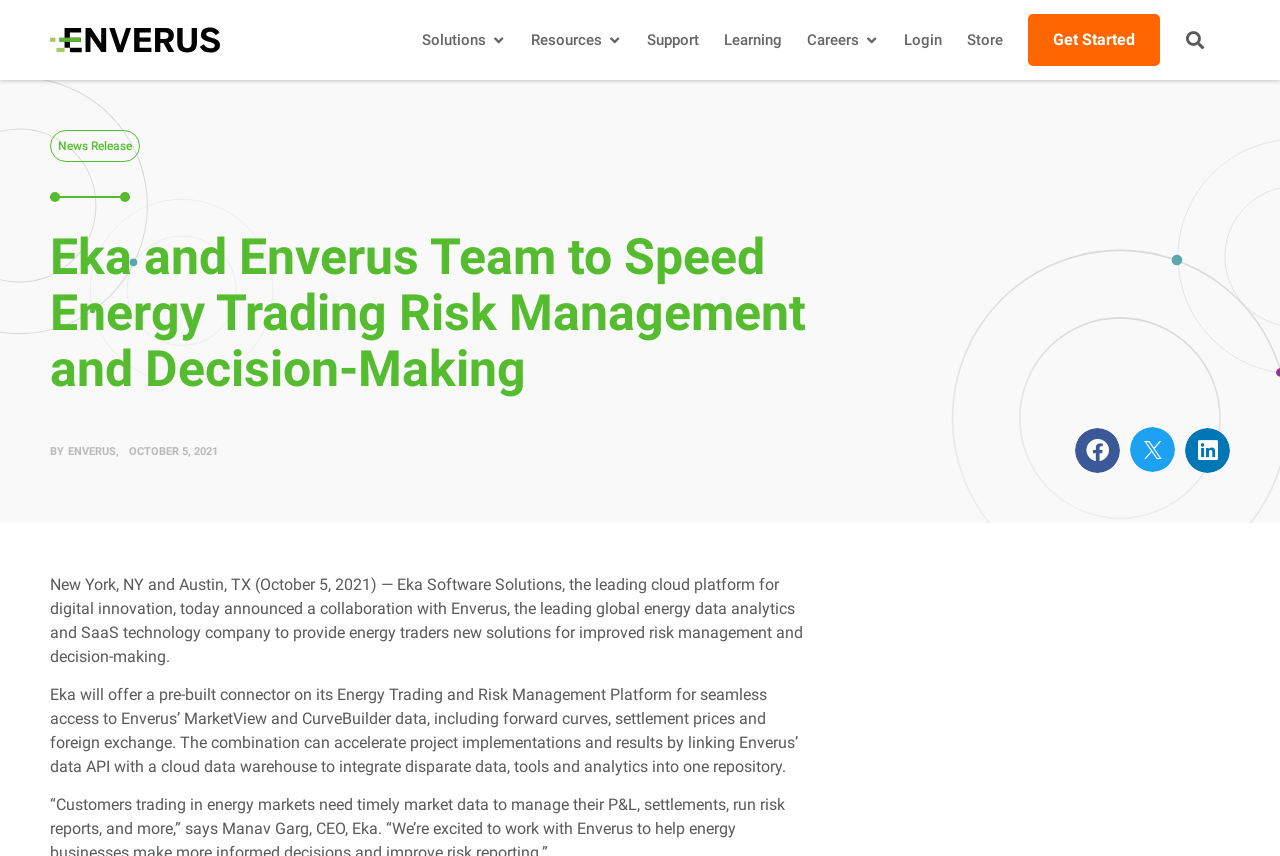Identify the headline of the webpage and generate its text content.

Eka and Enverus Team to Speed Energy Trading Risk Management and Decision-Making